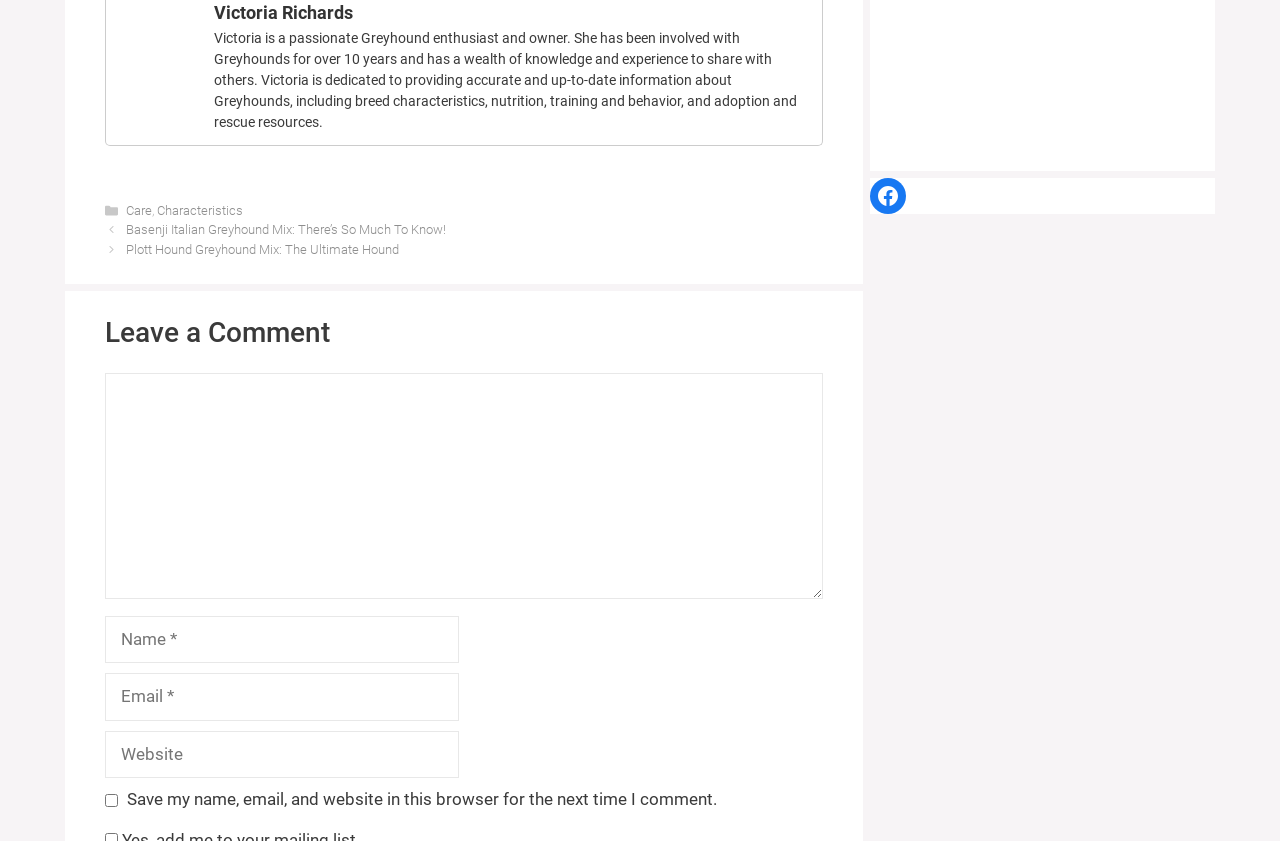Specify the bounding box coordinates of the region I need to click to perform the following instruction: "Click on the link to learn about Basenji Italian Greyhound Mix". The coordinates must be four float numbers in the range of 0 to 1, i.e., [left, top, right, bottom].

[0.098, 0.265, 0.348, 0.282]